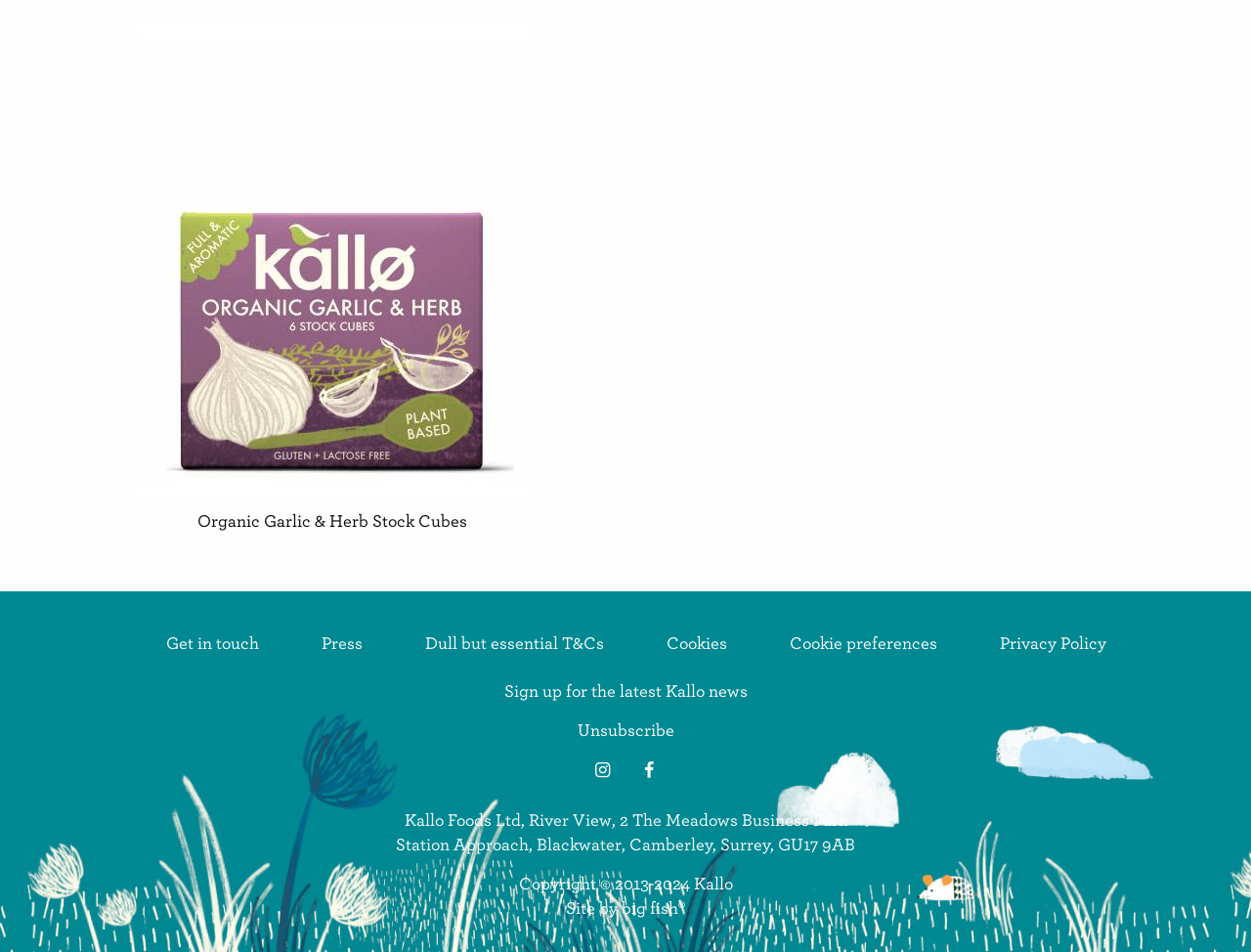Using the description "Cookie preferences", locate and provide the bounding box of the UI element.

[0.608, 0.666, 0.773, 0.685]